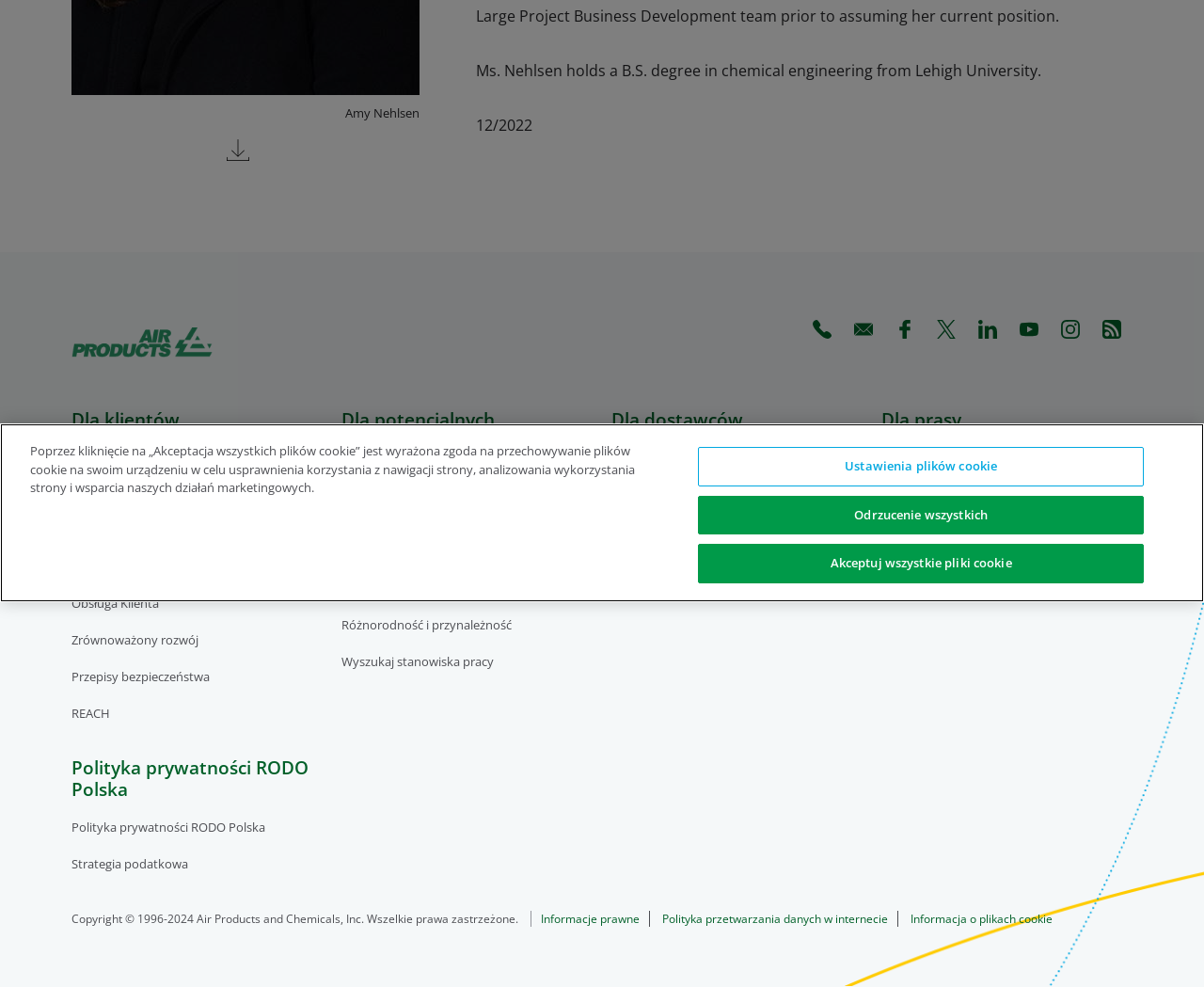Find the bounding box coordinates of the UI element according to this description: "Download full resolution image".

[0.188, 0.141, 0.22, 0.179]